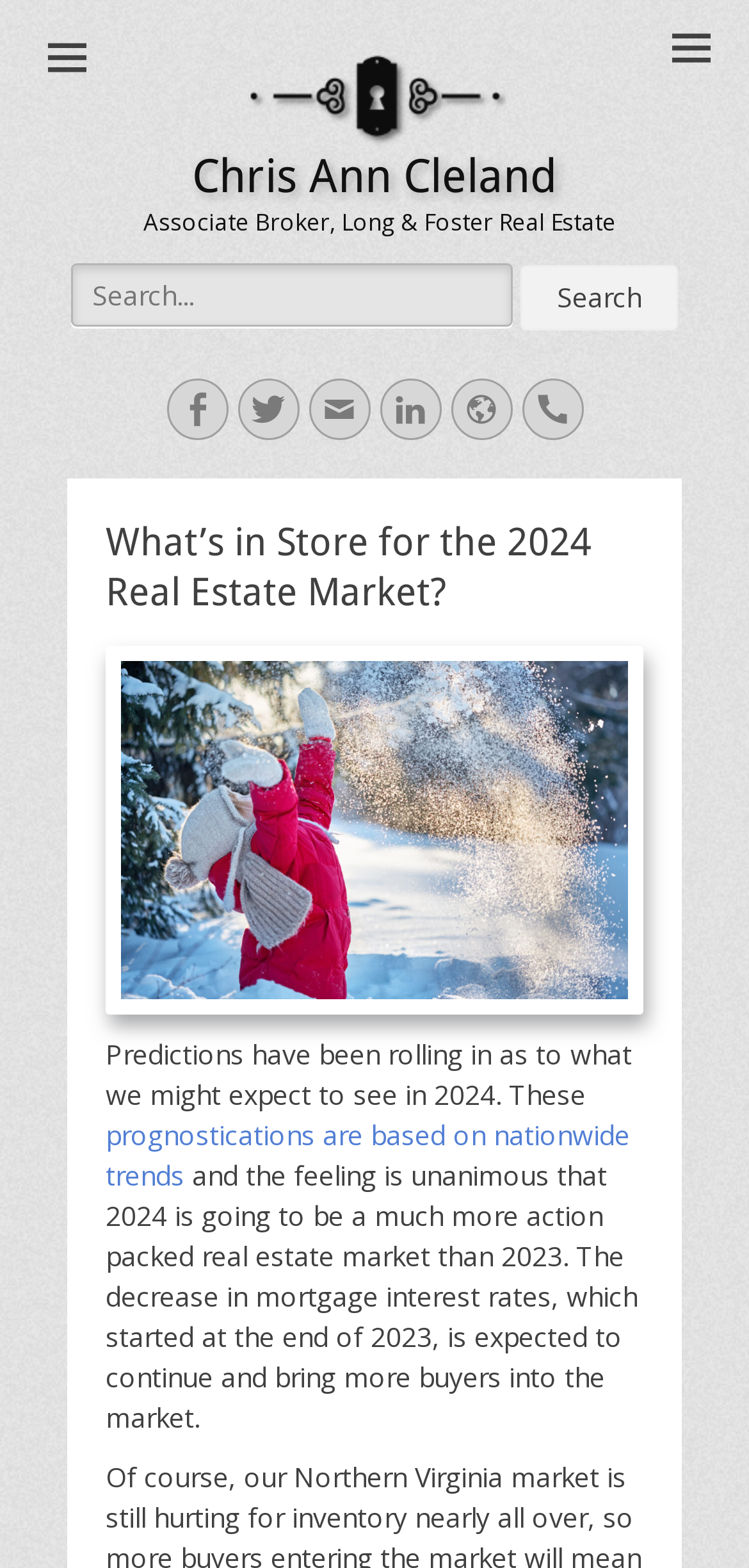Given the element description LinkedIn, identify the bounding box coordinates for the UI element on the webpage screenshot. The format should be (top-left x, top-left y, bottom-right x, bottom-right y), with values between 0 and 1.

[0.506, 0.241, 0.588, 0.281]